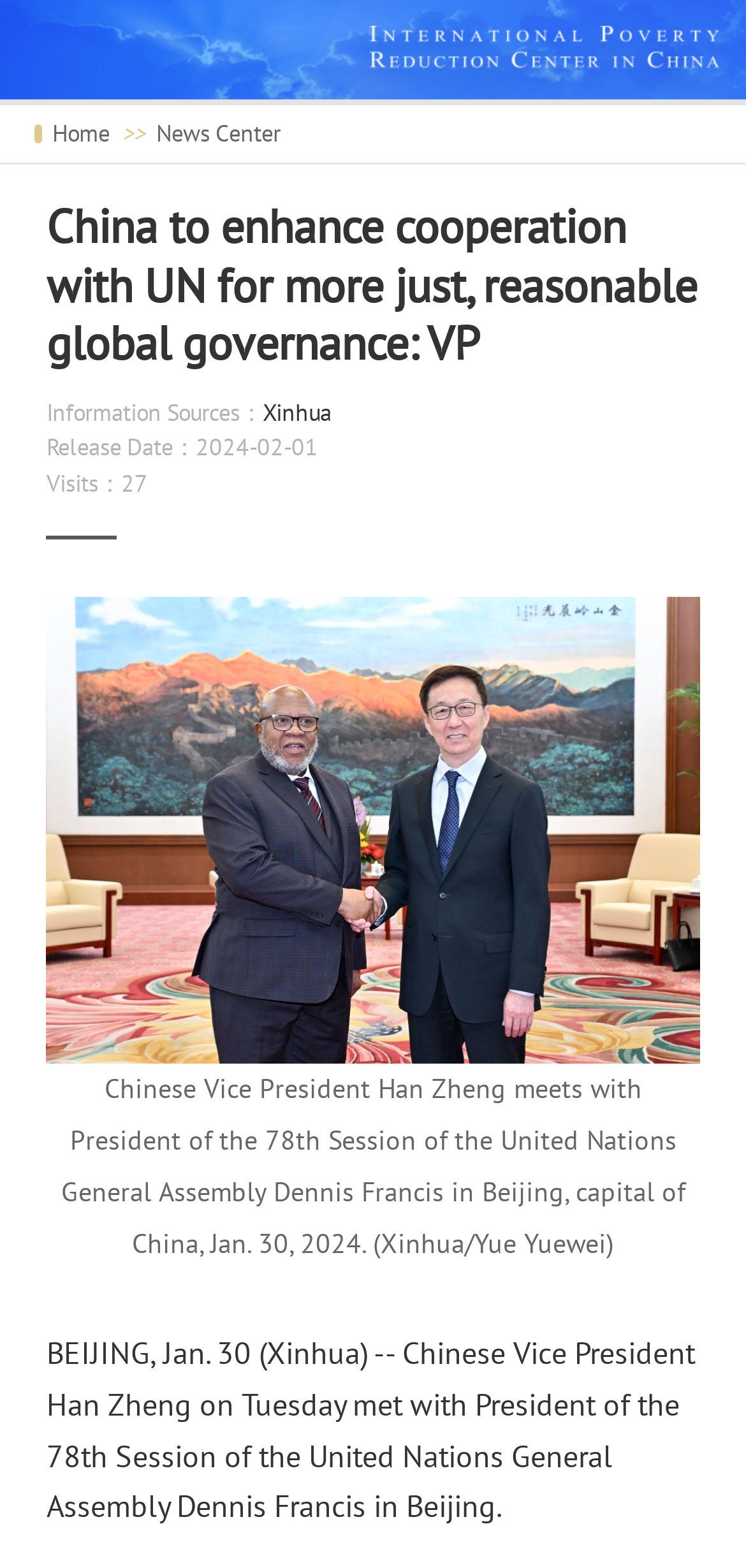Provide the bounding box coordinates of the HTML element described as: "Home". The bounding box coordinates should be four float numbers between 0 and 1, i.e., [left, top, right, bottom].

[0.07, 0.076, 0.147, 0.094]